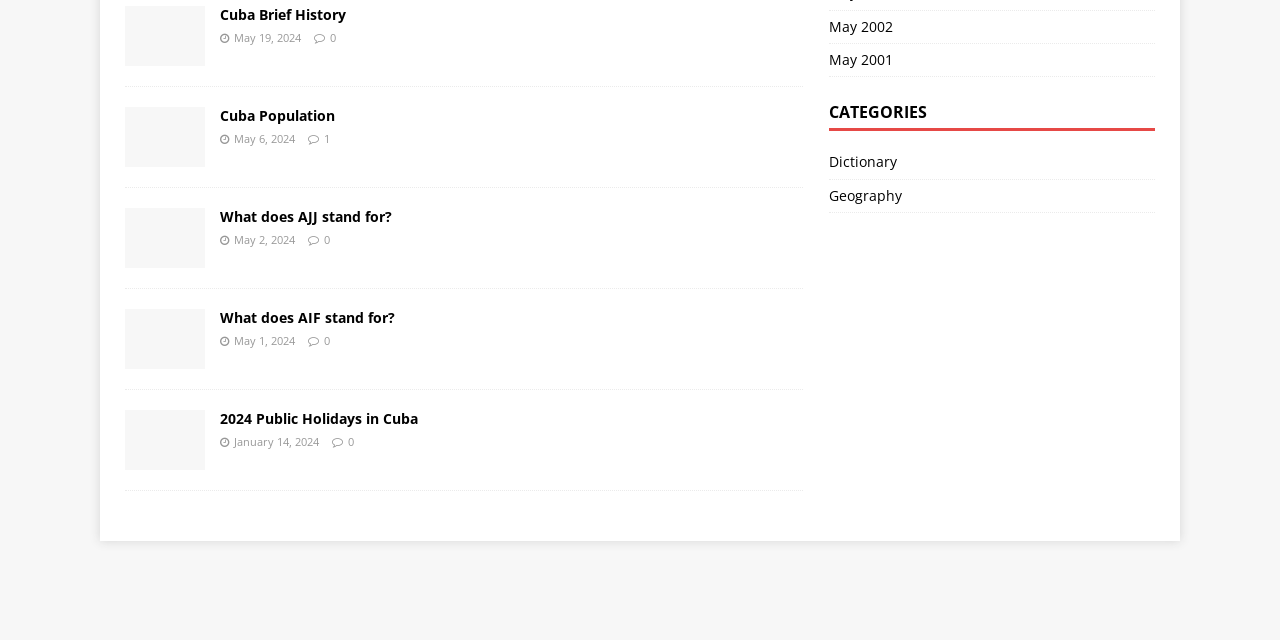Determine the bounding box coordinates for the UI element described. Format the coordinates as (top-left x, top-left y, bottom-right x, bottom-right y) and ensure all values are between 0 and 1. Element description: May 2002

[0.647, 0.017, 0.902, 0.067]